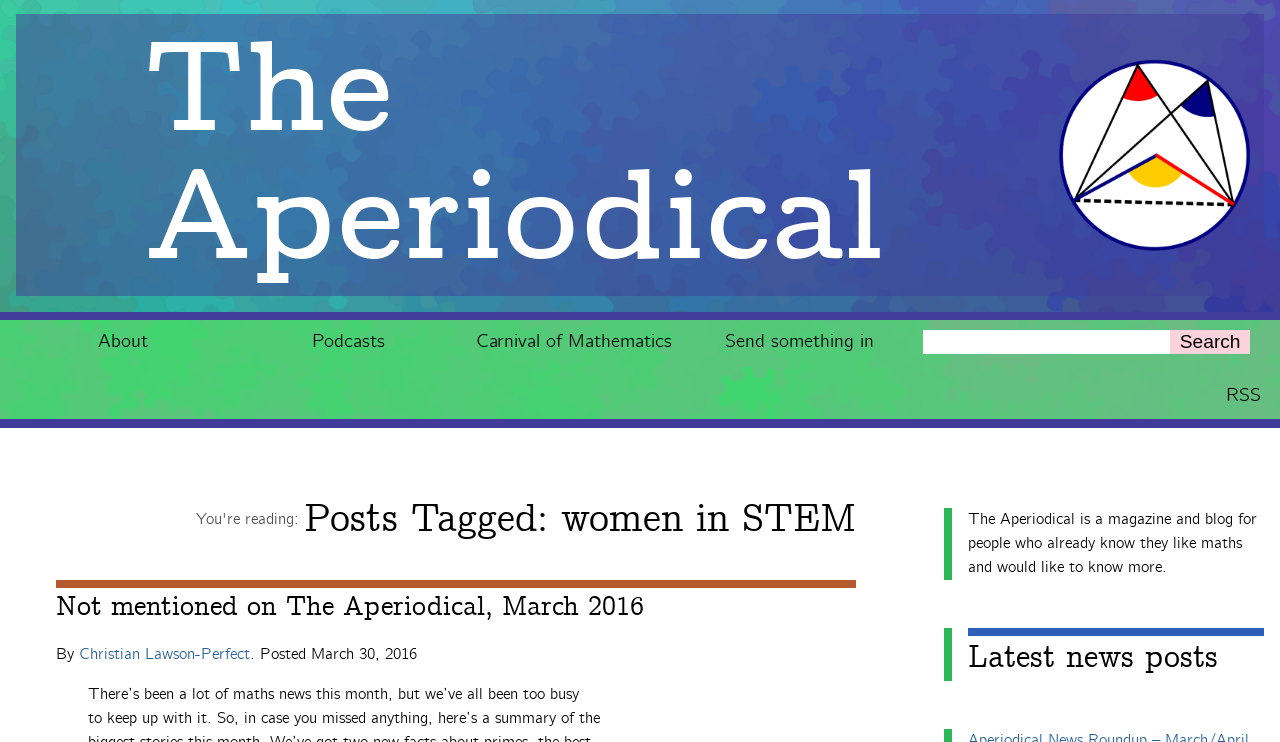Identify the bounding box coordinates of the region I need to click to complete this instruction: "Go to the About page".

[0.076, 0.445, 0.115, 0.476]